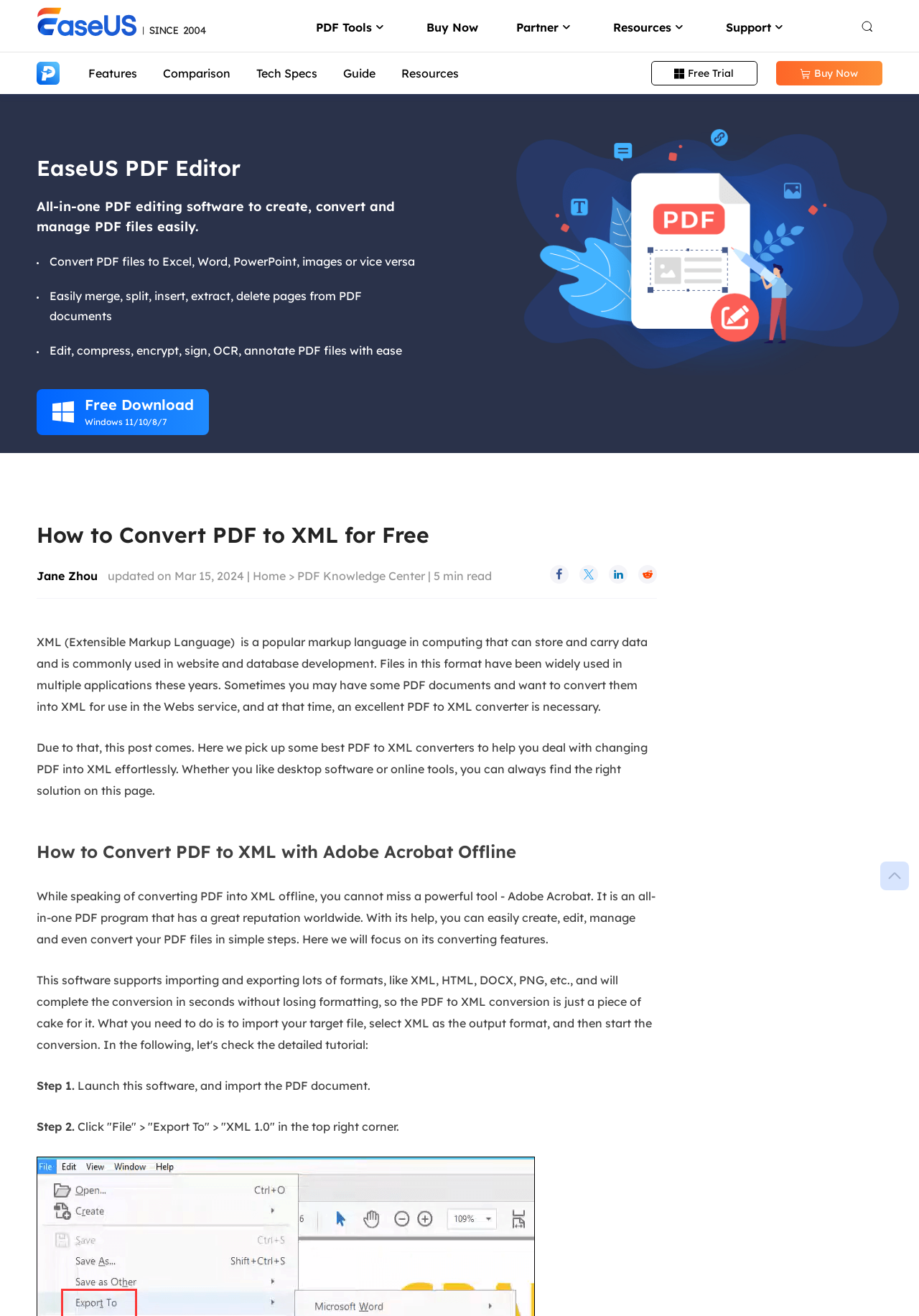Identify the main heading of the webpage and provide its text content.

How to Convert PDF to XML for Free